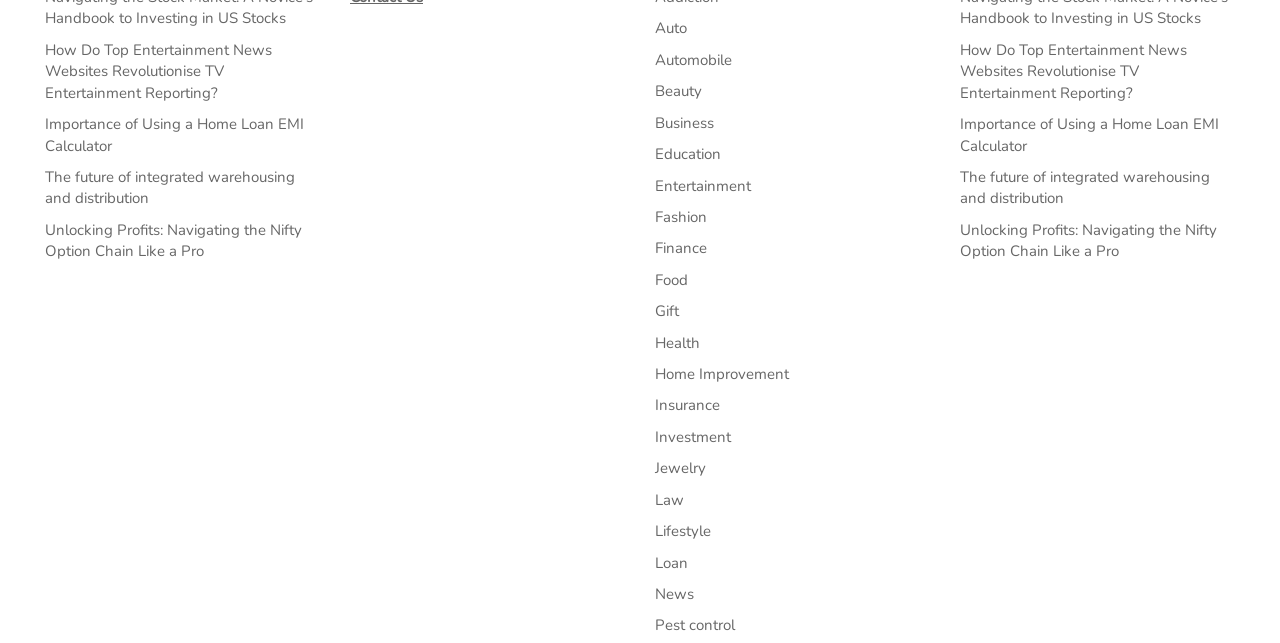Find the bounding box coordinates for the area you need to click to carry out the instruction: "Explore the 'Finance' category". The coordinates should be four float numbers between 0 and 1, indicated as [left, top, right, bottom].

[0.512, 0.371, 0.552, 0.402]